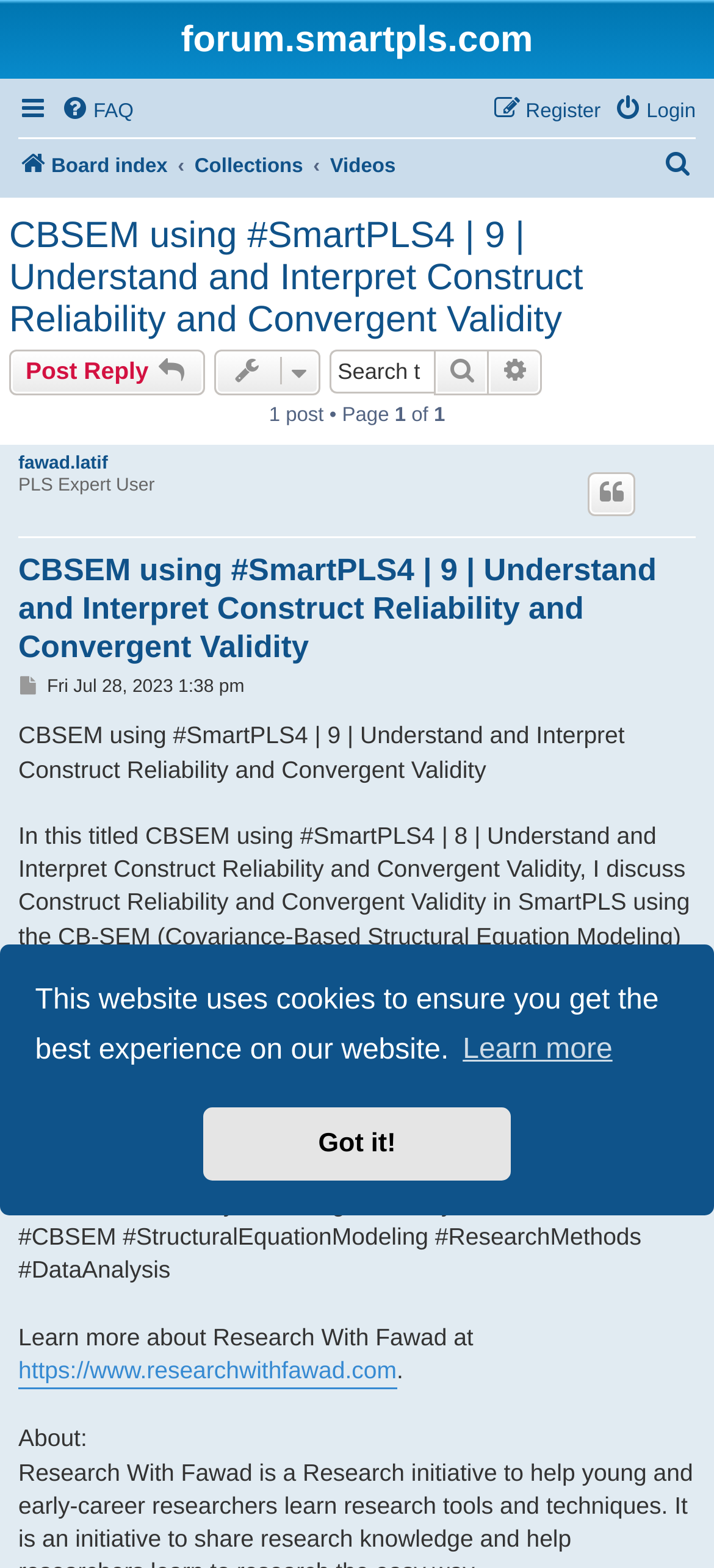Please provide the bounding box coordinates for the UI element as described: "https://www.researchwithfawad.com". The coordinates must be four floats between 0 and 1, represented as [left, top, right, bottom].

[0.026, 0.864, 0.555, 0.886]